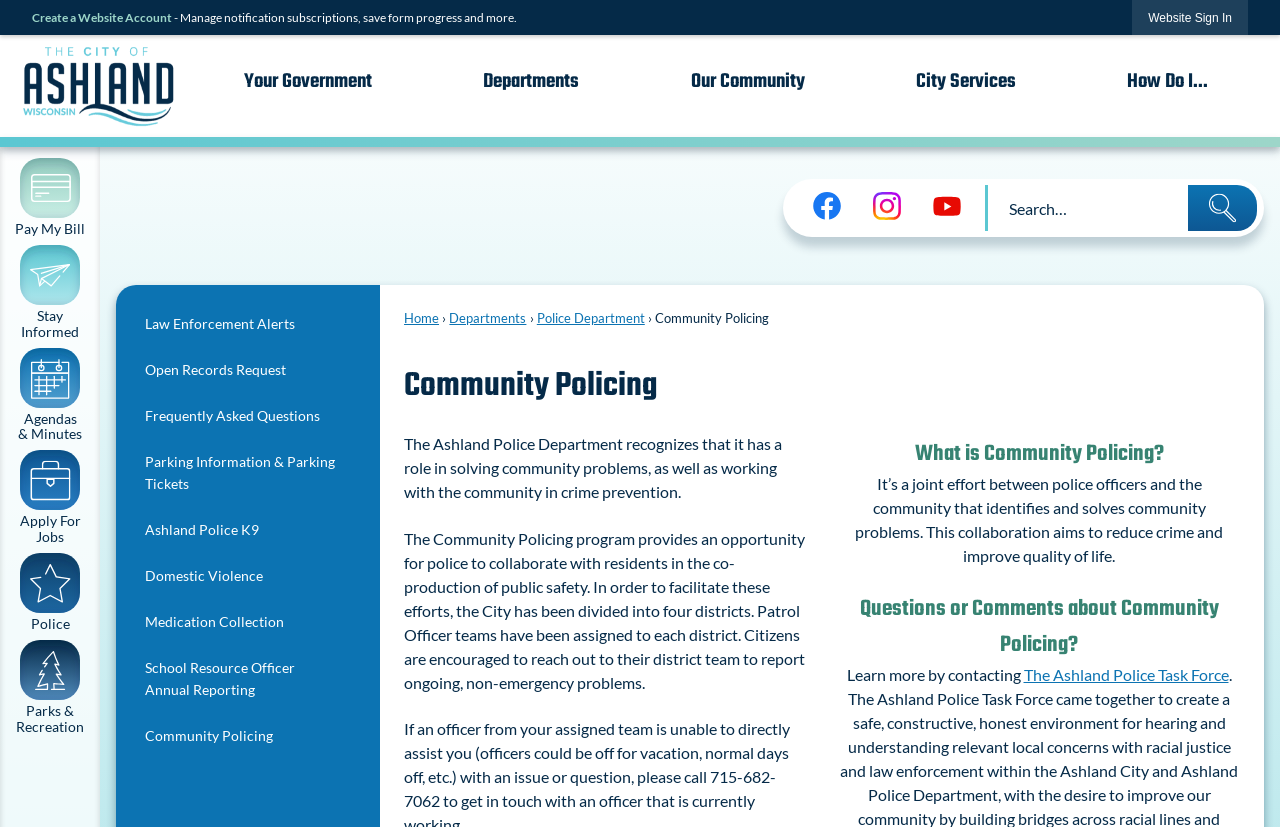What is the name of the department that recognizes the role in solving community problems?
Please give a detailed and elaborate explanation in response to the question.

The Ashland Police Department recognizes that it has a role in solving community problems, as stated in the webpage content. This is evident from the text 'The Ashland Police Department recognizes that it has a role in solving community problems, as well as working with the community in crime prevention.'